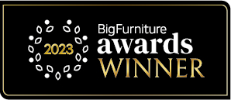Generate an in-depth description of the visual content.

The image displays the prestigious "Big Furniture Awards Winner" badge for 2023. The badge features a sophisticated design with a black background, elegantly framed by a decorative wreath. Prominently displayed in gold lettering are the words "2023," "awards," and "WINNER," signifying recognition of excellence in the furniture industry. This badge highlights the achievement and distinction awarded for outstanding contributions within the sector, celebrating innovation and quality in furniture design and production.